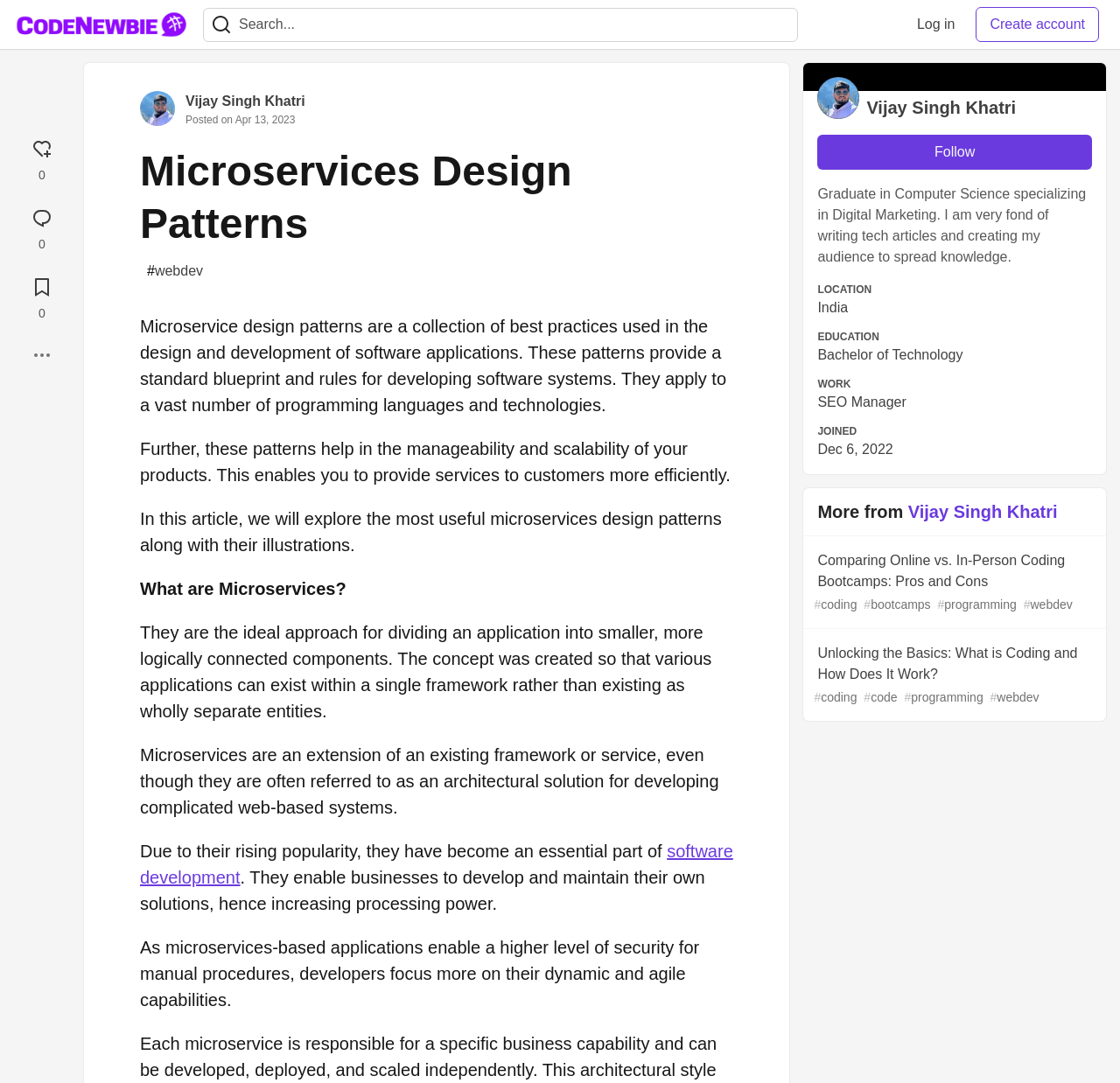Locate the bounding box coordinates of the element that needs to be clicked to carry out the instruction: "Log in to the community". The coordinates should be given as four float numbers ranging from 0 to 1, i.e., [left, top, right, bottom].

[0.806, 0.006, 0.865, 0.039]